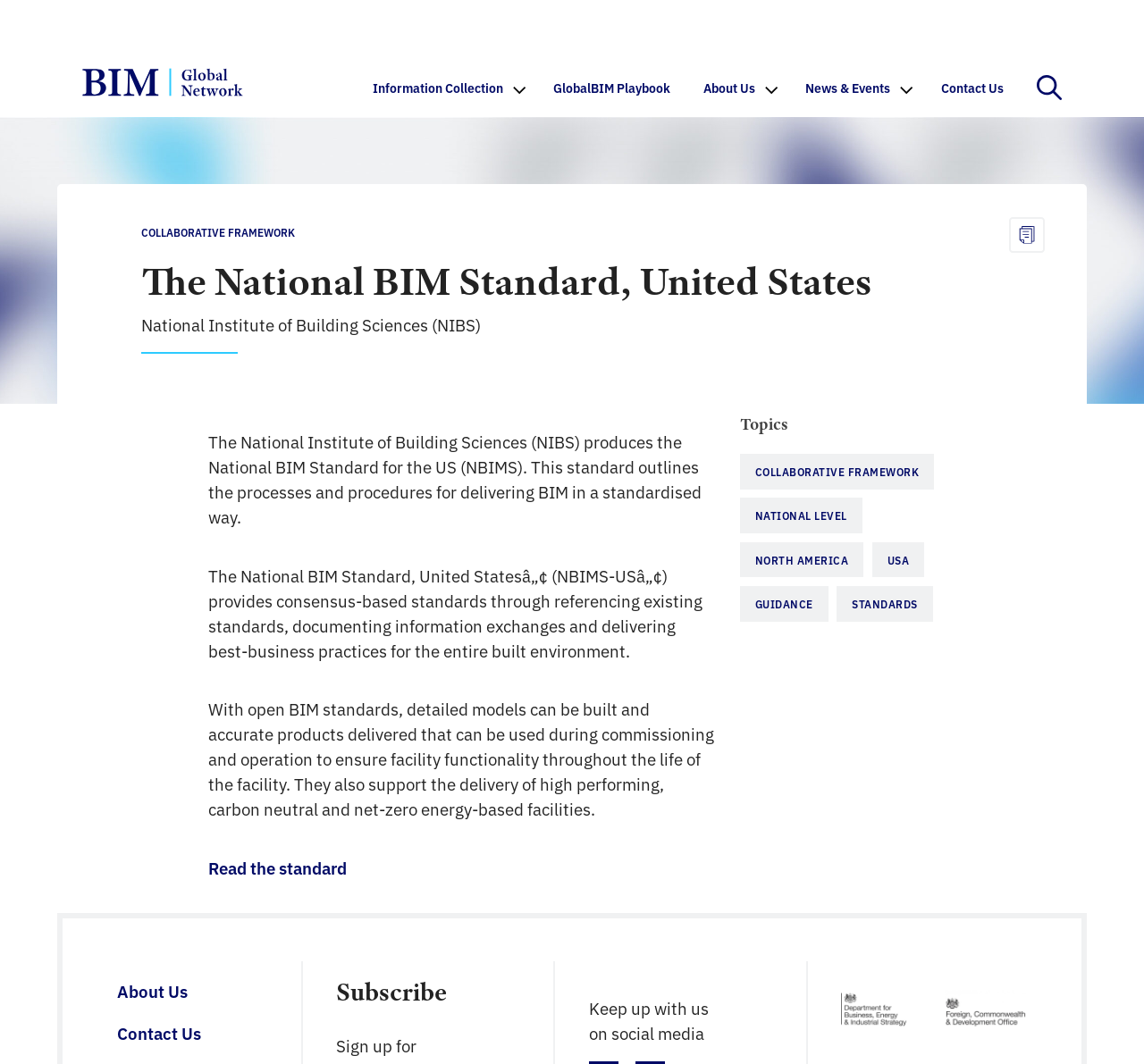Please give a succinct answer using a single word or phrase:
What is the name of the institute producing the National BIM Standard?

National Institute of Building Sciences